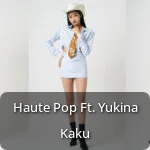Look at the image and write a detailed answer to the question: 
What is the style of Yukina Kaku's outfit?

The caption describes Yukina Kaku's outfit as embodying a playful yet sophisticated style, which is a result of combining a light blue blouse with exaggerated sleeves, a short skirt, and a bold patterned tie.